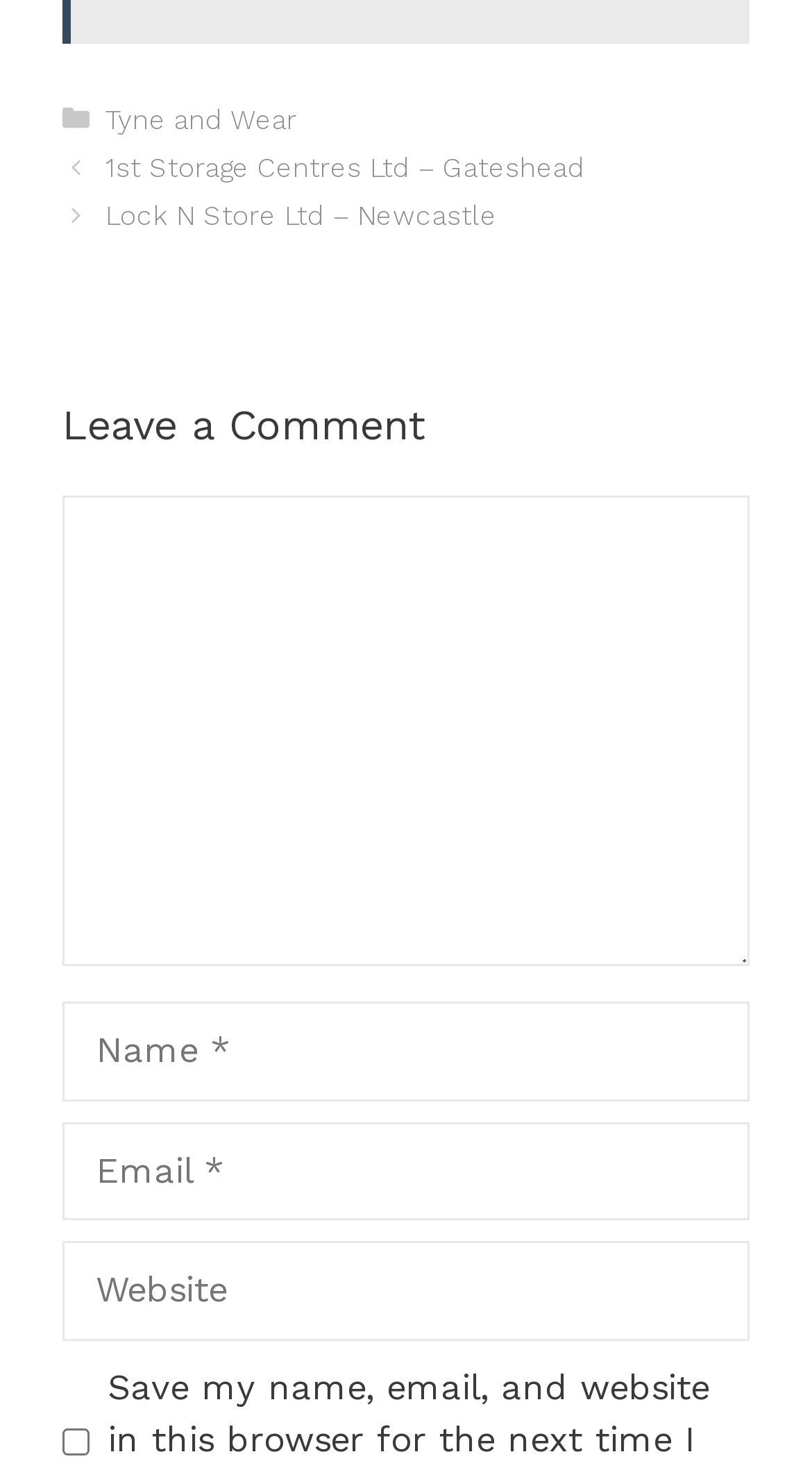Determine the bounding box coordinates for the area you should click to complete the following instruction: "Enter a comment".

[0.077, 0.335, 0.923, 0.654]